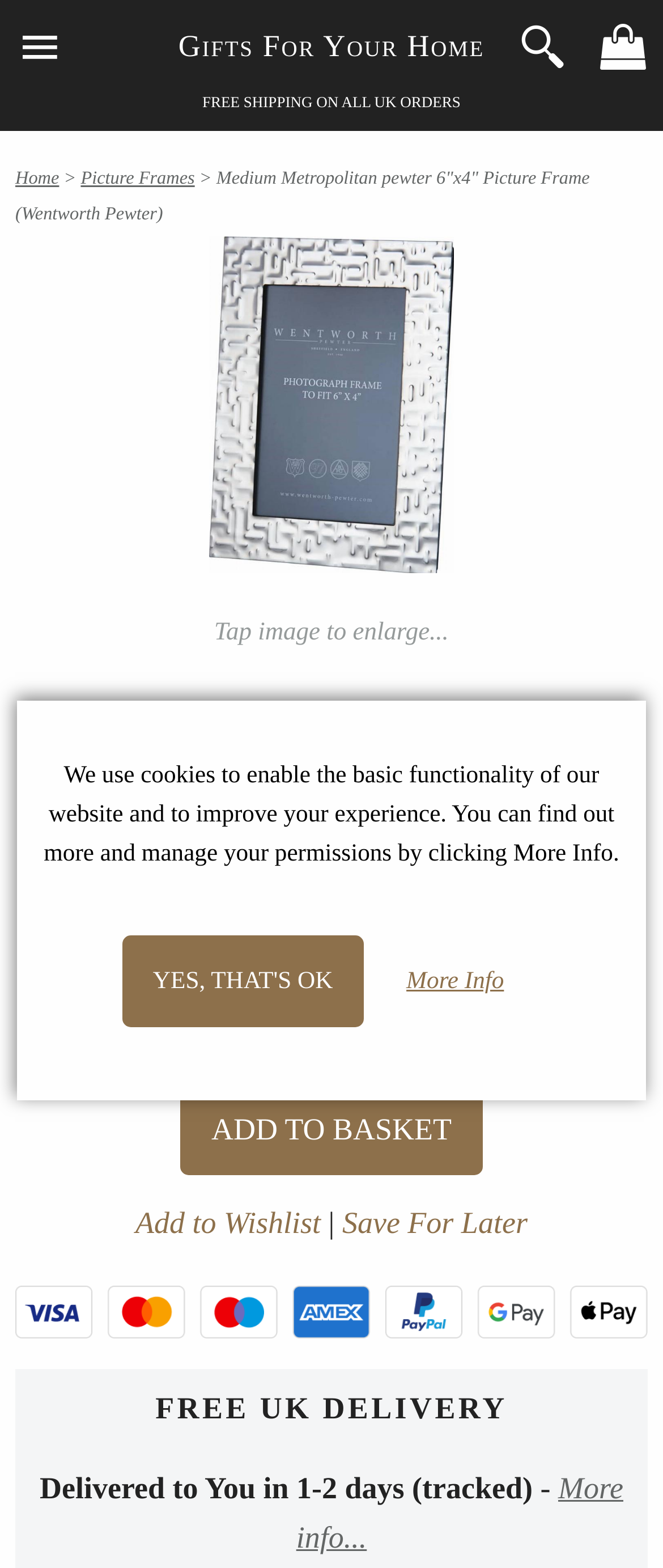Please give the bounding box coordinates of the area that should be clicked to fulfill the following instruction: "Click the 'More info...' link". The coordinates should be in the format of four float numbers from 0 to 1, i.e., [left, top, right, bottom].

[0.447, 0.938, 0.94, 0.991]